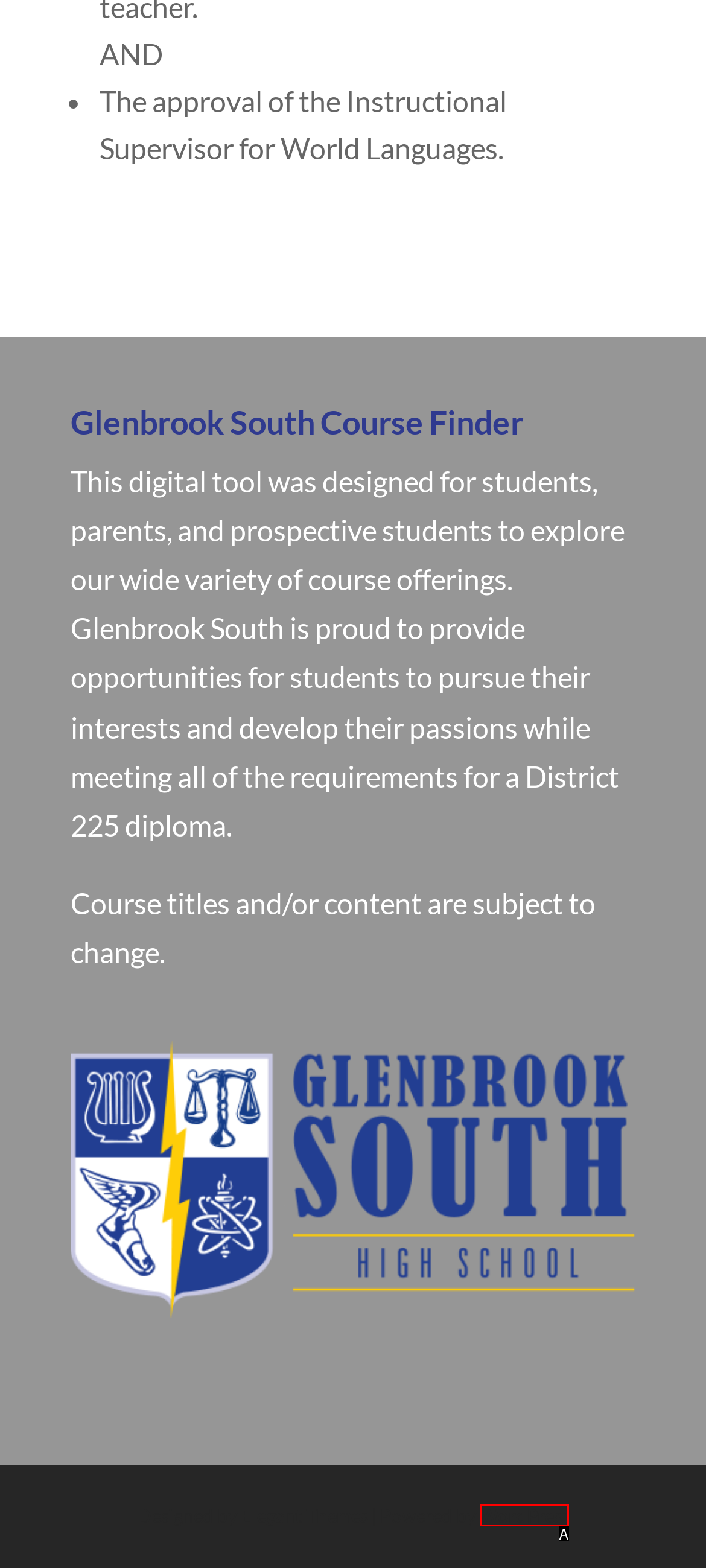Identify the HTML element that corresponds to the description: WordPress Provide the letter of the correct option directly.

A